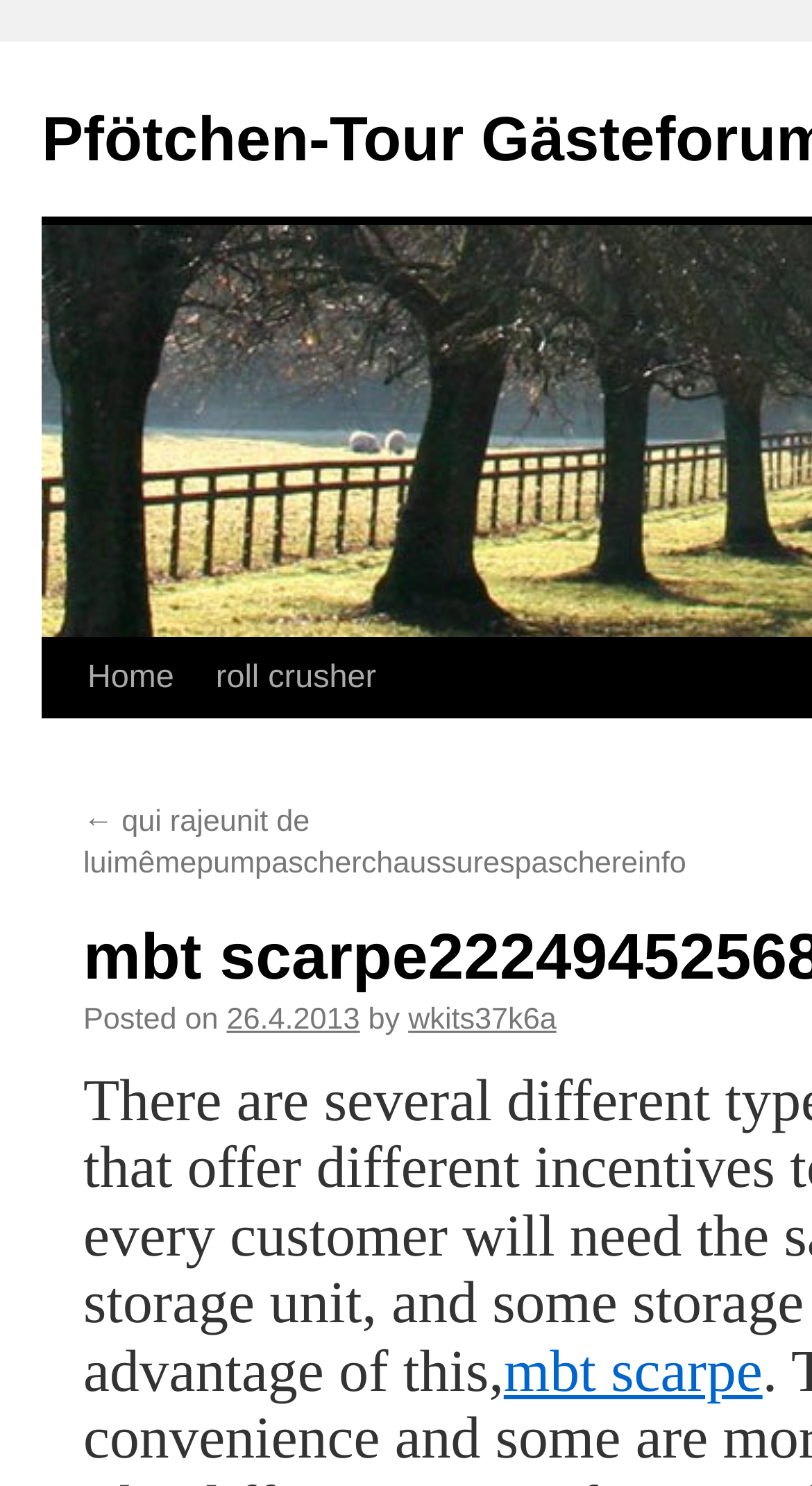Describe all the key features of the webpage in detail.

The webpage appears to be a forum or discussion board, with a focus on the topic of mbt scarpe, which is a type of shoe. At the top left of the page, there is a link to "Skip to content", followed by a navigation menu with links to "Home" and "roll crusher". The "roll crusher" link has a submenu with a link to a lengthy URL that appears to be a search query.

Below the navigation menu, there is a post or article with a timestamp of "26.4.2013" and an author credited as "wkits37k6a". The post is preceded by the text "Posted on" and followed by the text "by". 

At the bottom of the page, there is a prominent link to "mbt scarpe", which suggests that this is a key topic or category on the forum. Overall, the page has a simple layout with a focus on text-based content and navigation.